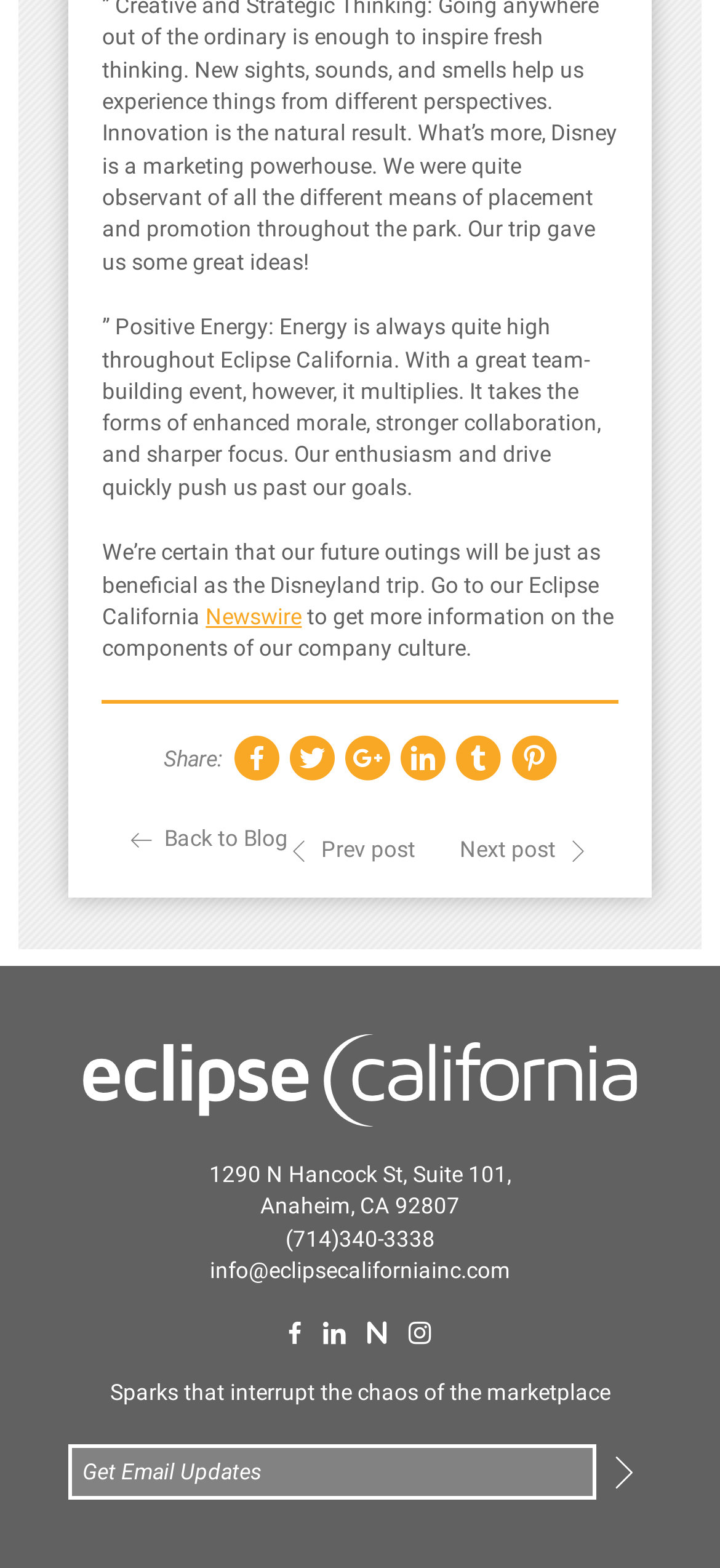Where is Eclipse California located?
Give a detailed and exhaustive answer to the question.

The location of Eclipse California is mentioned as '1290 N Hancock St, Suite 101, Anaheim, CA 92807' which indicates that the company is located in Anaheim, California.